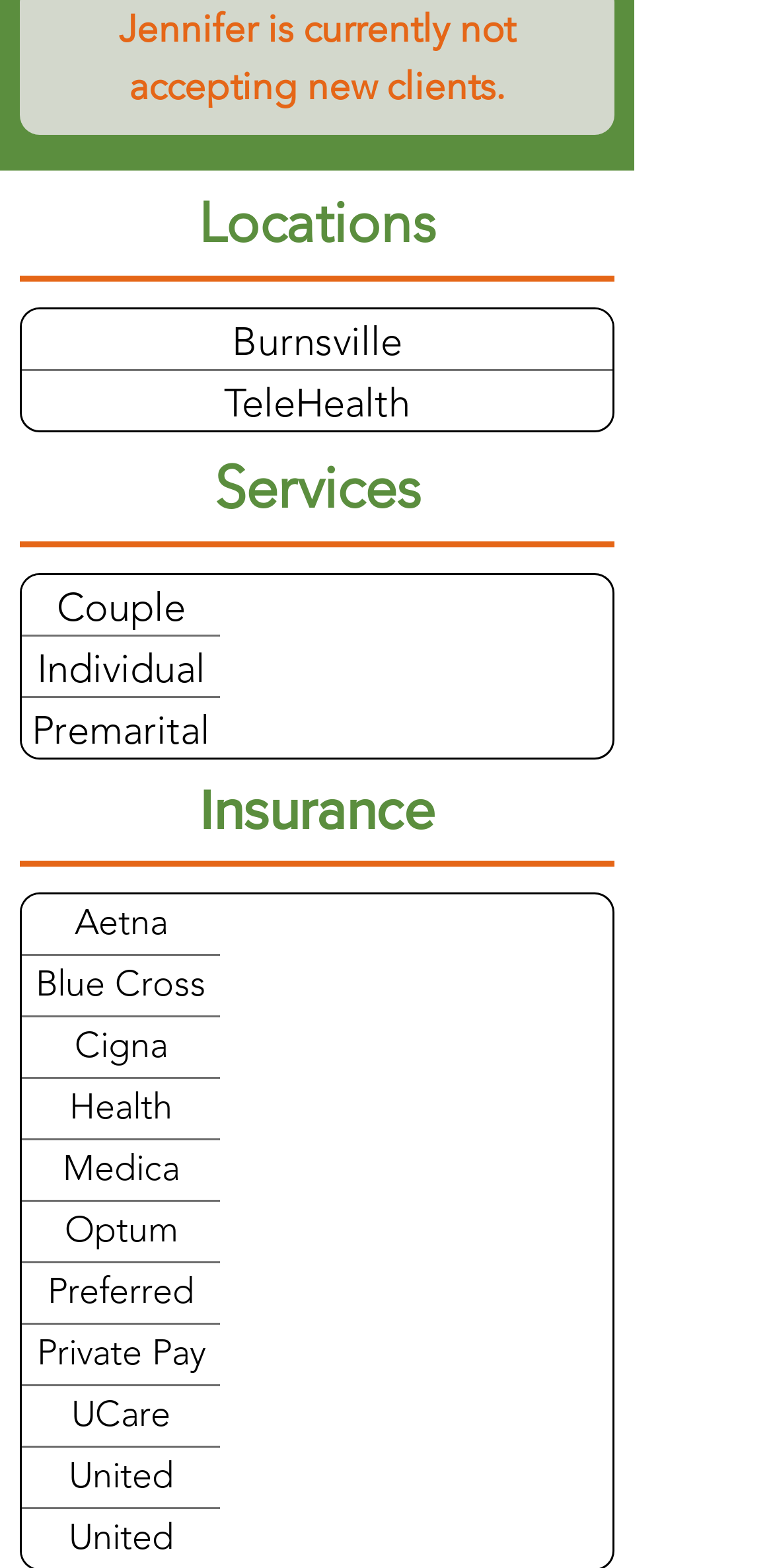Is TeleHealth a location or a service?
Refer to the image and provide a thorough answer to the question.

The webpage lists TeleHealth under the 'Locations' section, indicating that it is a location where Jennifer offers her services.